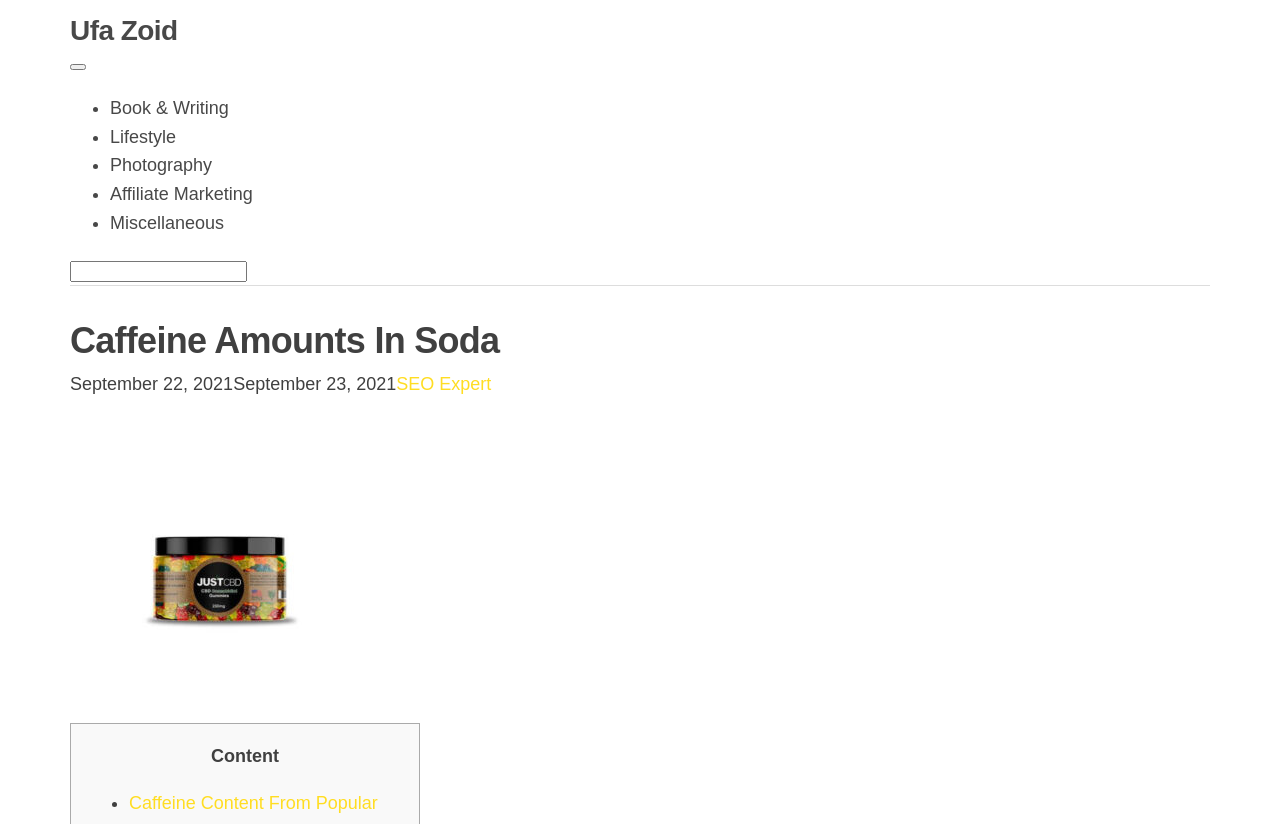Find the bounding box coordinates for the HTML element described in this sentence: "Book & Writing". Provide the coordinates as four float numbers between 0 and 1, in the format [left, top, right, bottom].

[0.086, 0.119, 0.179, 0.143]